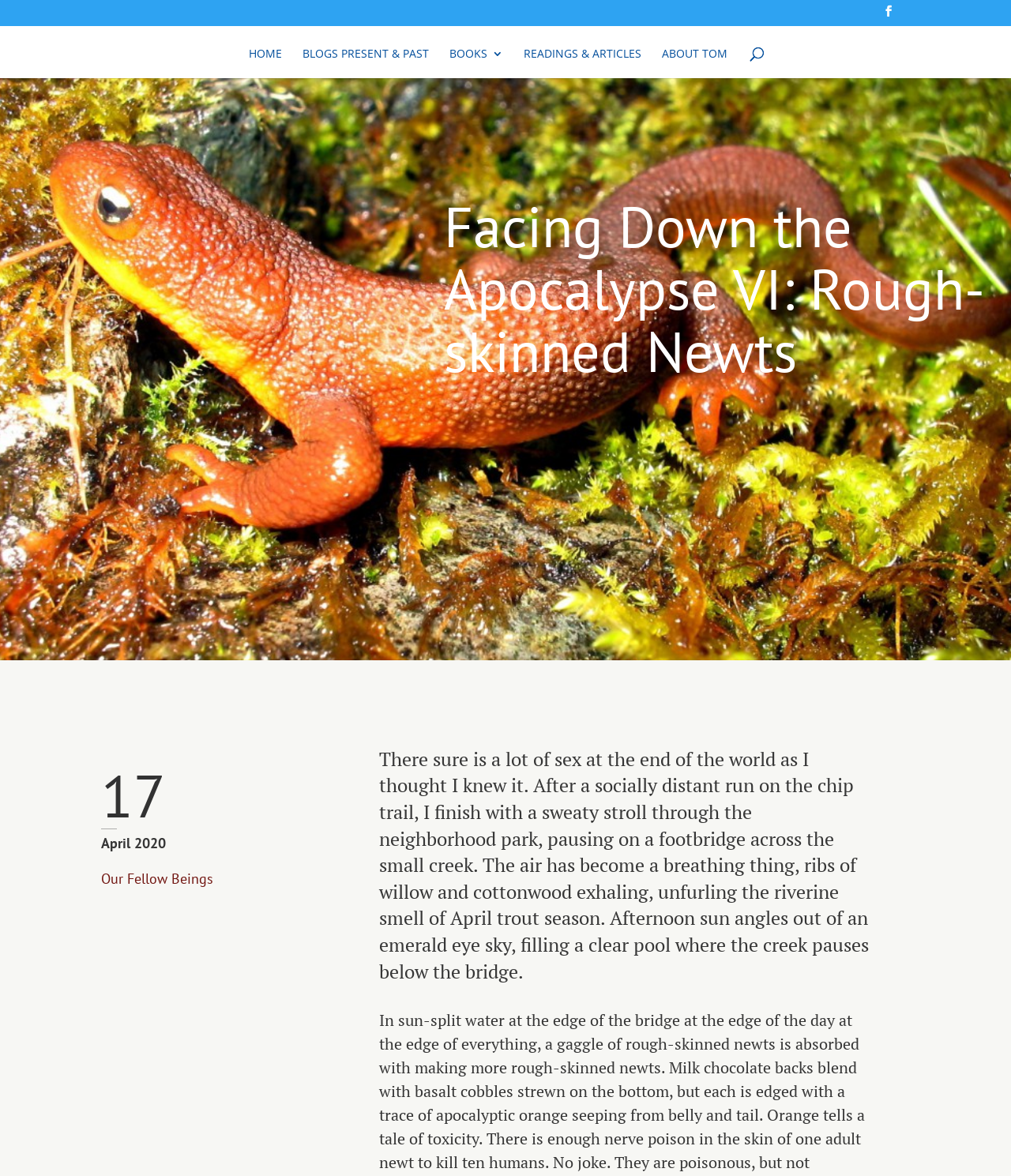Answer the question using only one word or a concise phrase: How many links are in the top navigation bar?

5